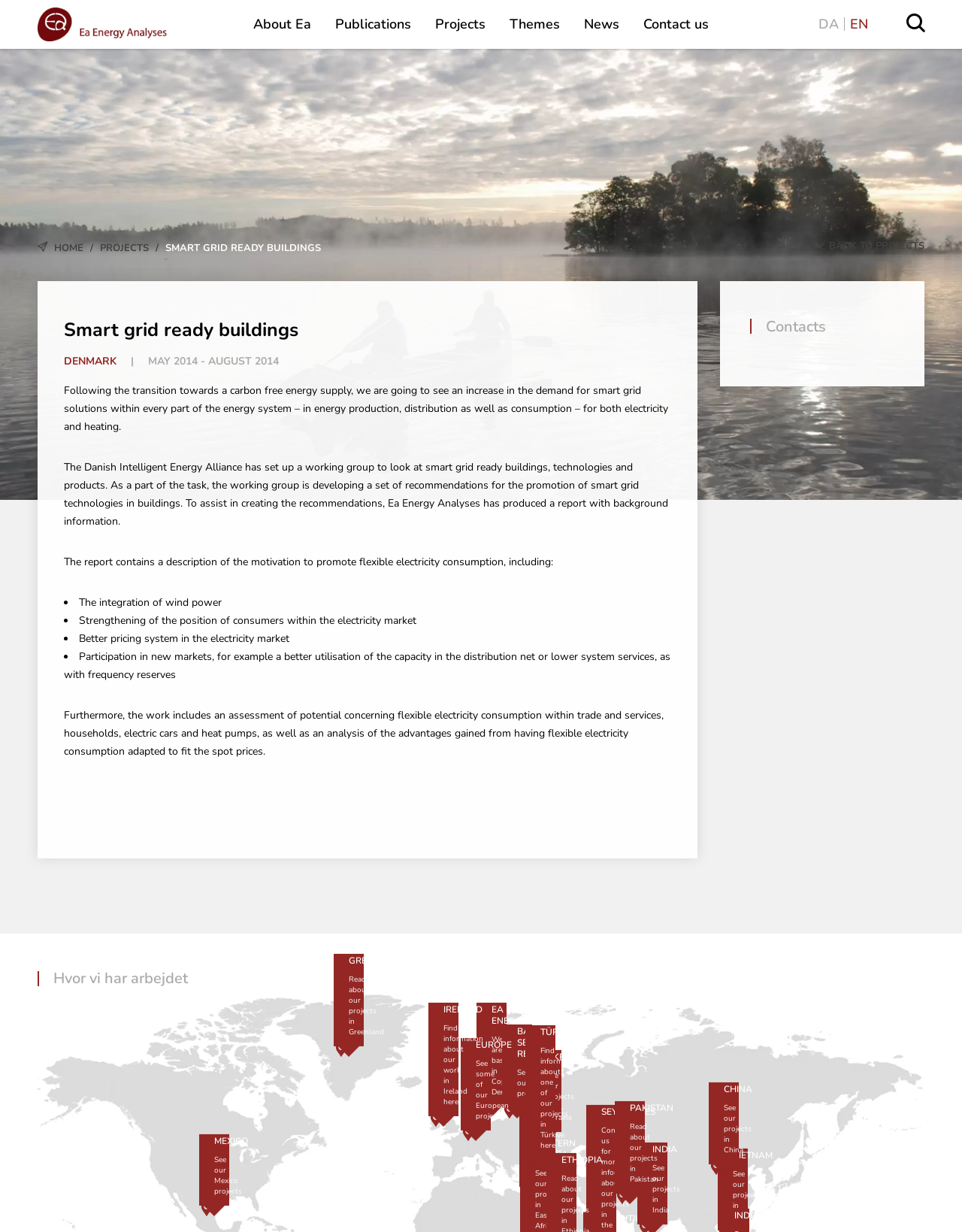Answer the question using only a single word or phrase: 
What is one of the motivations to promote flexible electricity consumption?

Integration of wind power